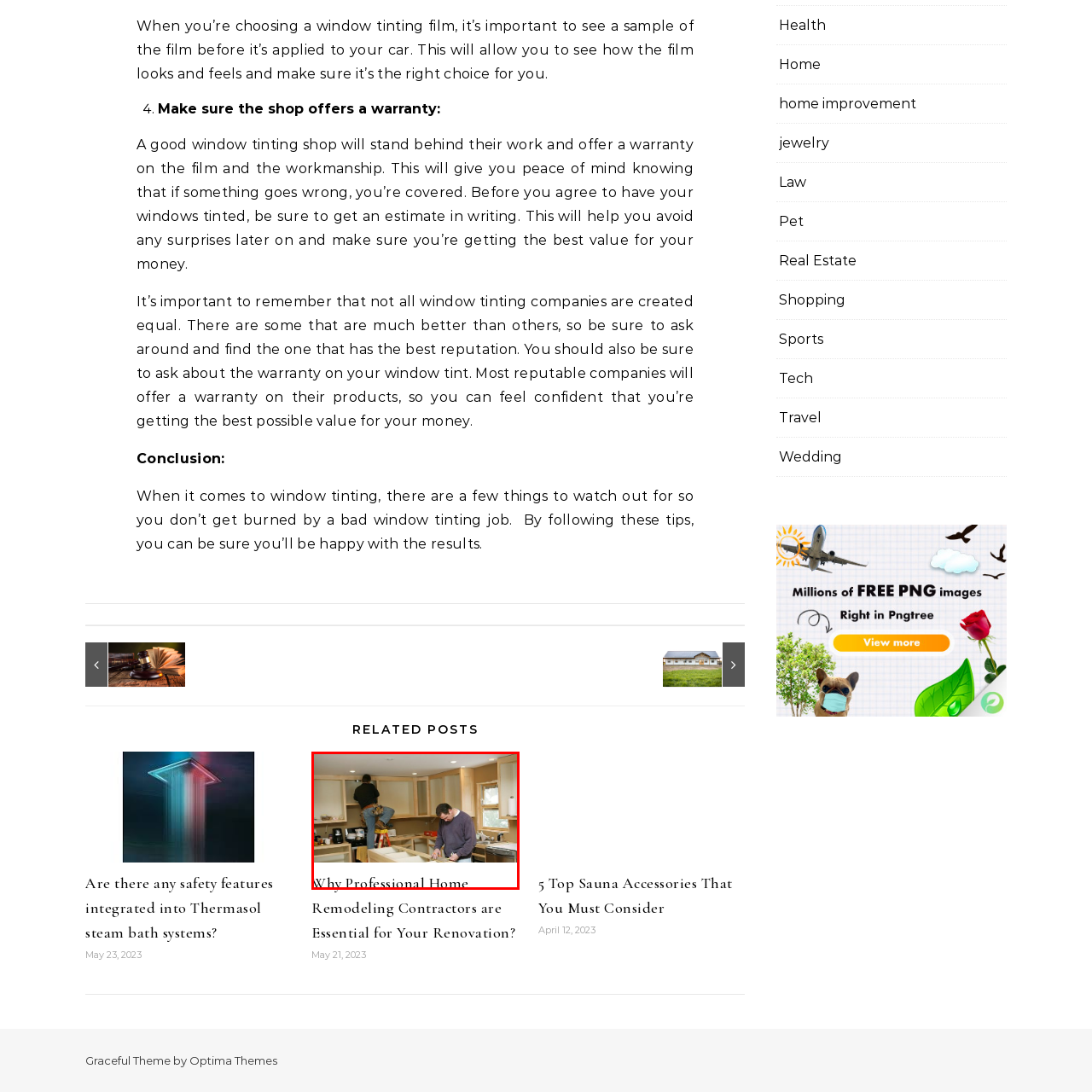Refer to the image enclosed in the red bounding box, then answer the following question in a single word or phrase: What is the other worker focused on?

measuring and preparing materials